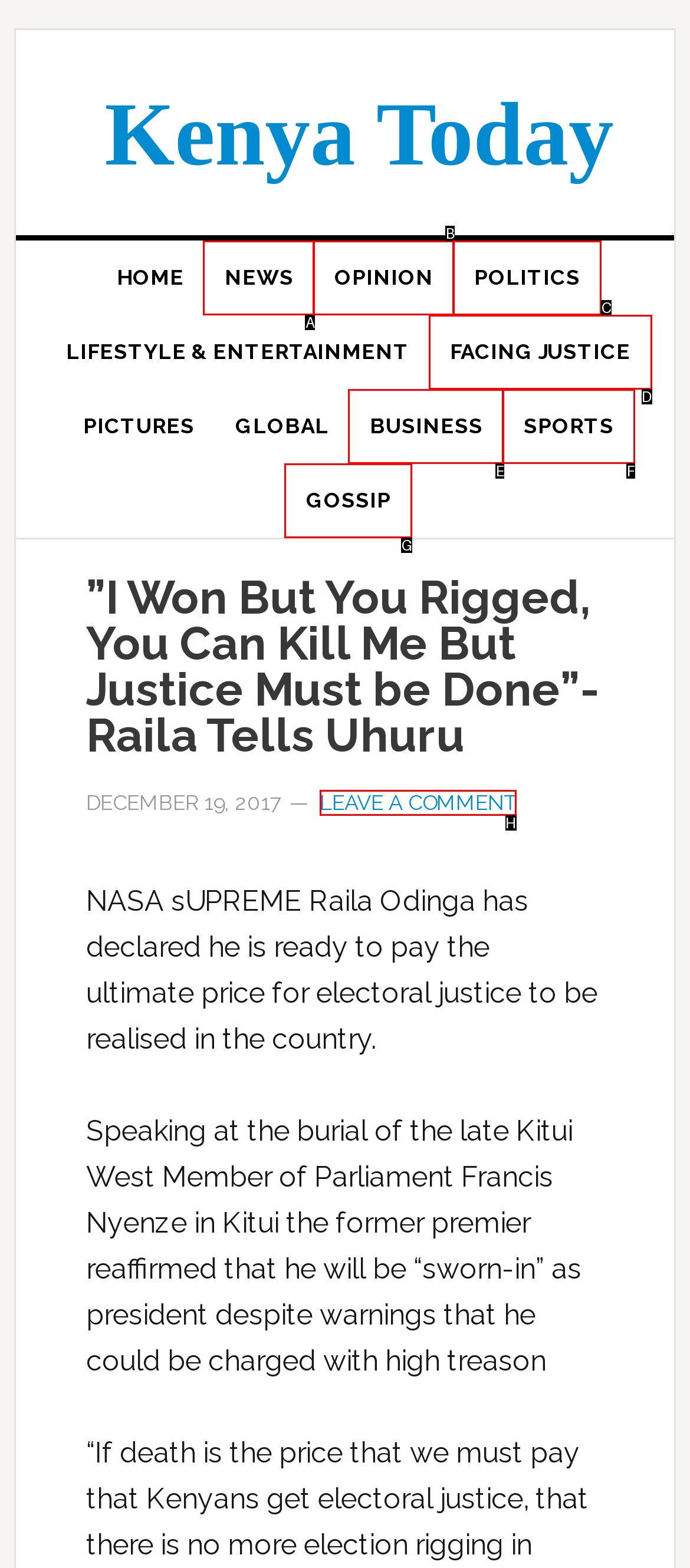Select the UI element that should be clicked to execute the following task: leave a comment
Provide the letter of the correct choice from the given options.

H